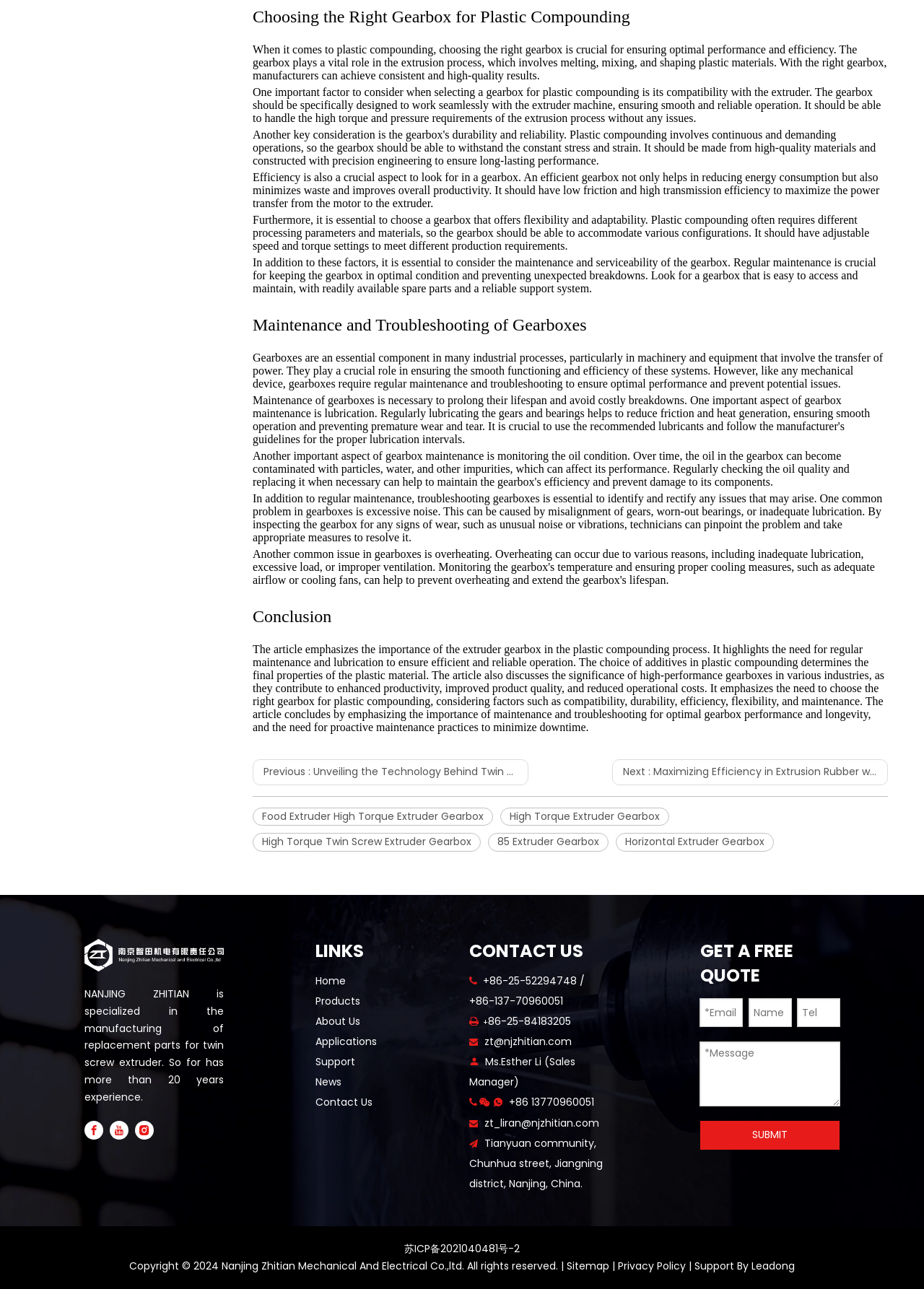Find the bounding box coordinates of the element you need to click on to perform this action: 'Click the 'Previous' link'. The coordinates should be represented by four float values between 0 and 1, in the format [left, top, right, bottom].

[0.273, 0.589, 0.572, 0.609]